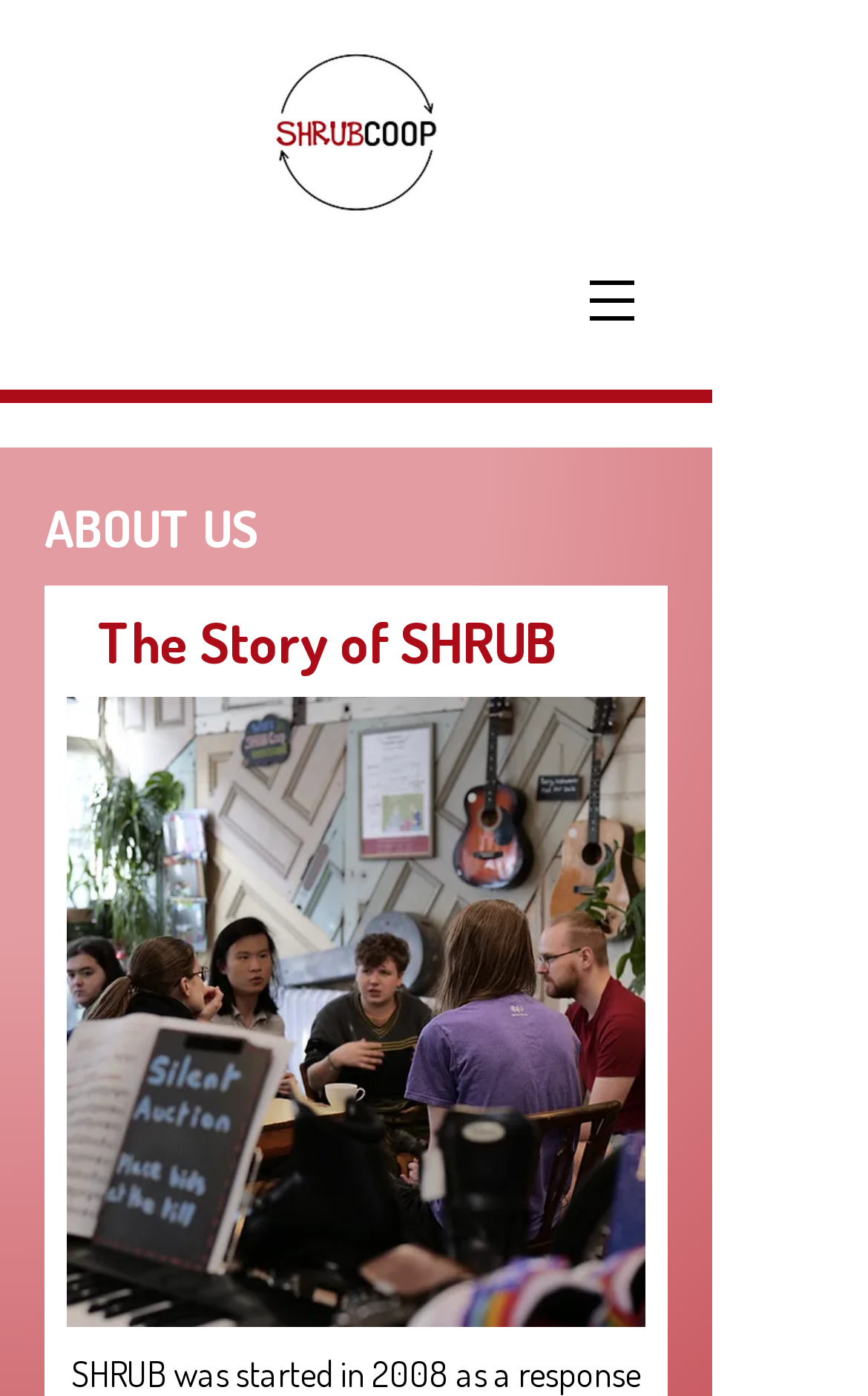Is there a menu on the webpage?
Using the visual information from the image, give a one-word or short-phrase answer.

Yes